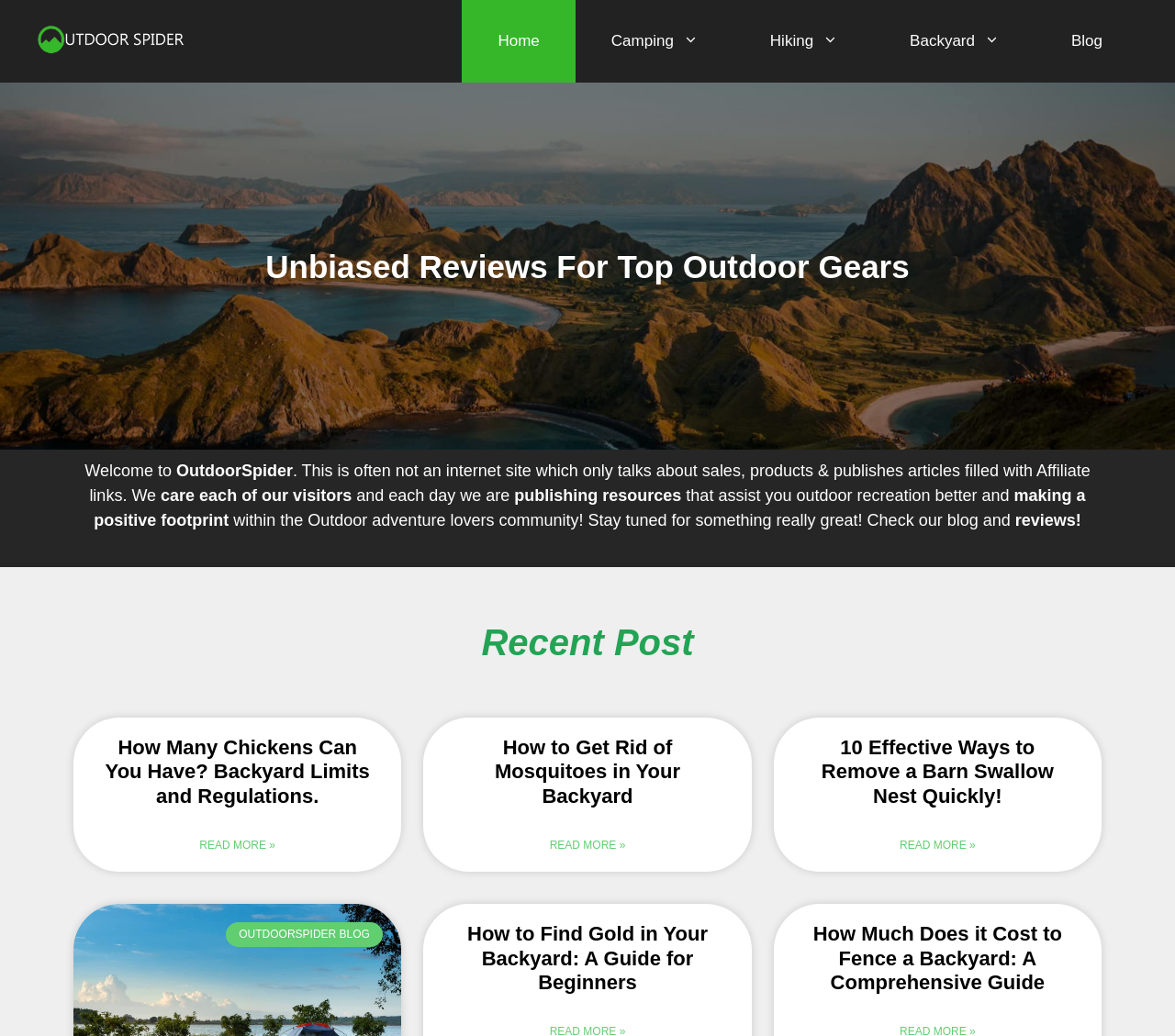Using the element description: "title="Outdoor Spider"", determine the bounding box coordinates for the specified UI element. The coordinates should be four float numbers between 0 and 1, [left, top, right, bottom].

[0.031, 0.0, 0.168, 0.08]